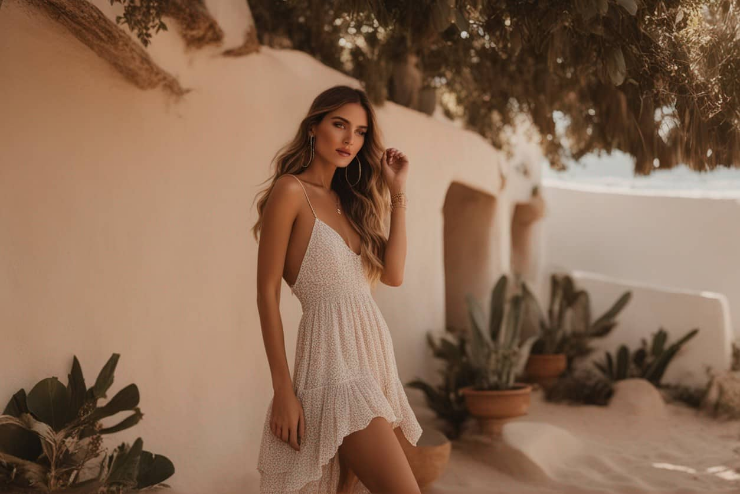Using the information in the image, give a detailed answer to the following question: What is the color of the dress?

The caption describes the woman's outfit as 'a delicate, light-colored dress', which suggests that the dress is light in color.